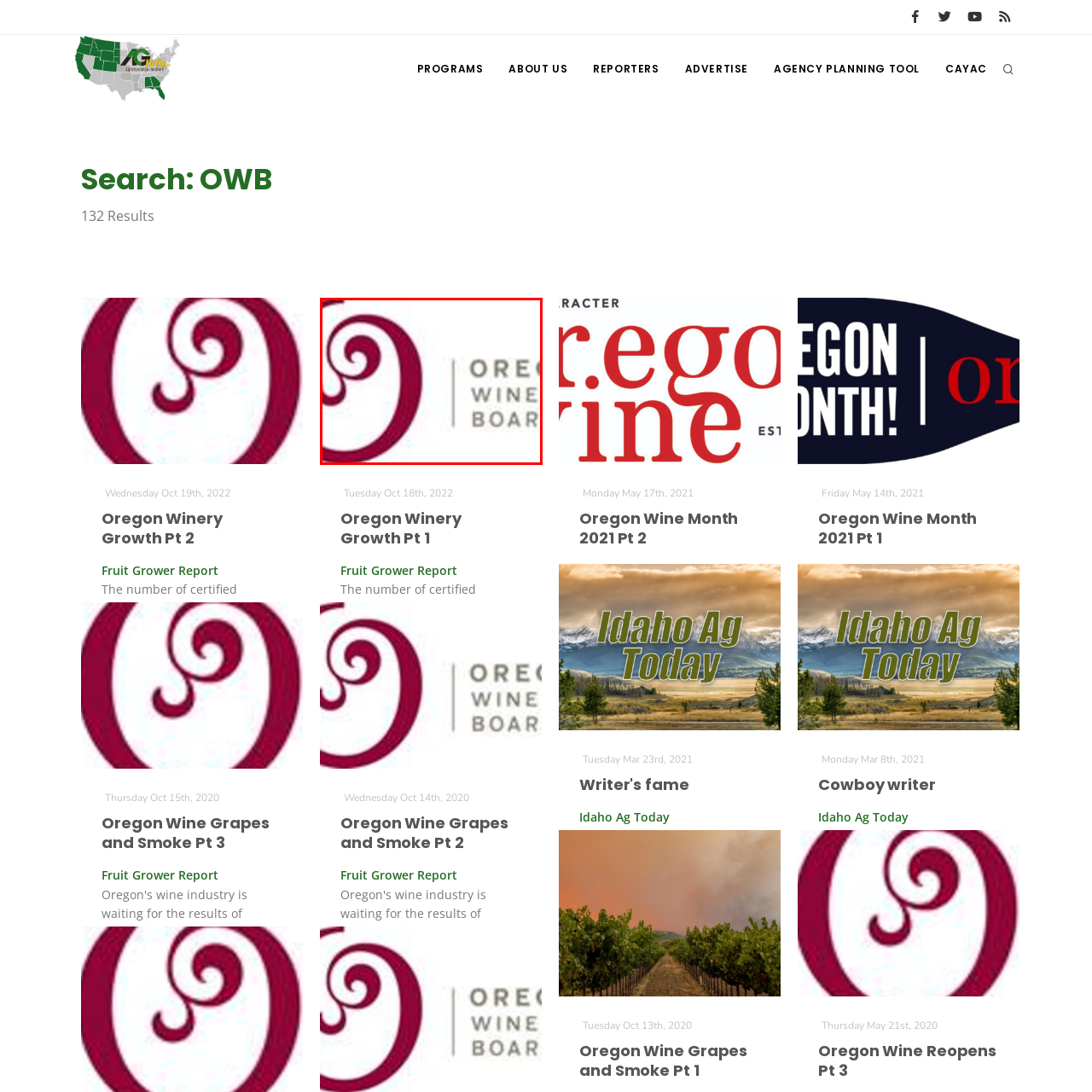Generate a detailed description of the content found inside the red-outlined section of the image.

The image features the logo of the Oregon Wine Board, characterized by a stylized "O" with intricate swirls, symbolizing the region's rich viticultural heritage. Accompanying the emblem is the text "OREGON WINE BOARD," presented in a modern, clean font that reflects the board's commitment to promoting Oregon's wine industry. This logo embodies the state's dedication to quality wine production and showcases Oregon's unique identity within the broader wine market.